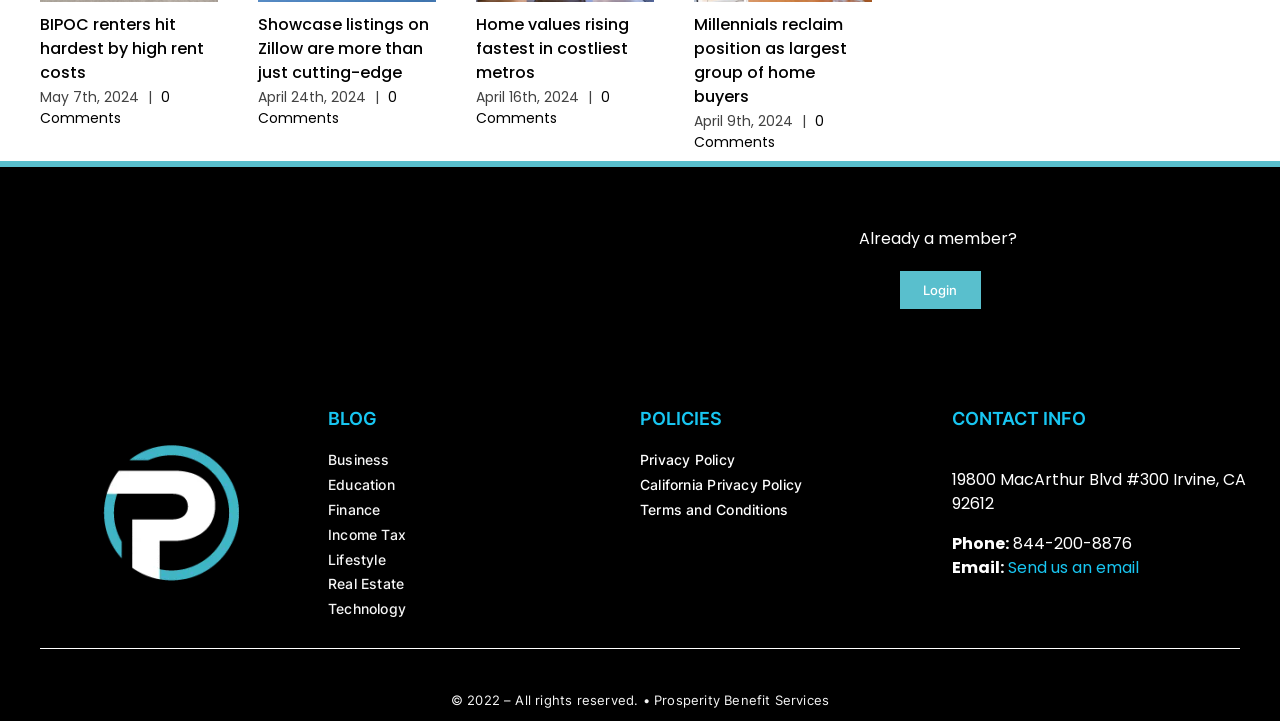Give a one-word or one-phrase response to the question: 
How many categories are listed in the navigation menu?

7